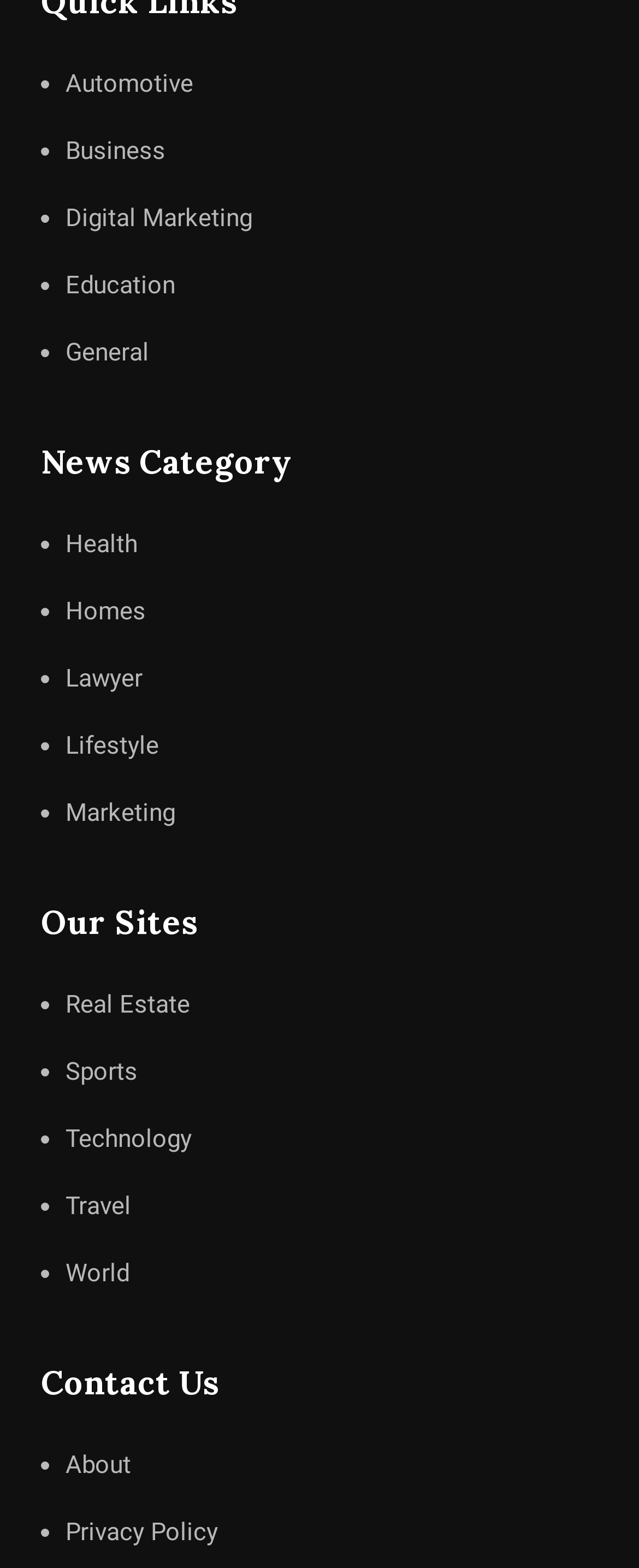Identify the bounding box coordinates of the clickable region to carry out the given instruction: "Contact Us".

[0.064, 0.869, 0.936, 0.895]